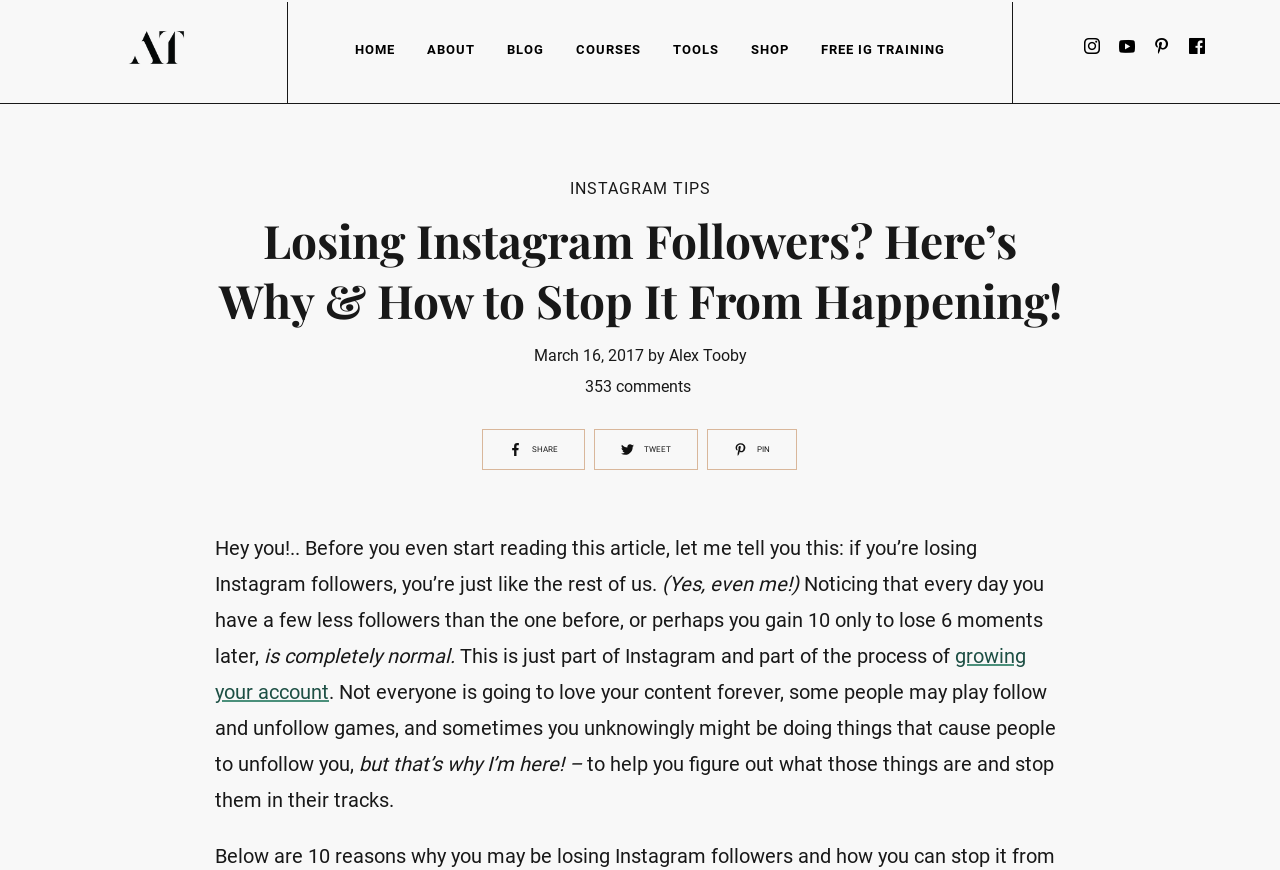Locate and provide the bounding box coordinates for the HTML element that matches this description: "BLOG".

[0.396, 0.043, 0.425, 0.072]